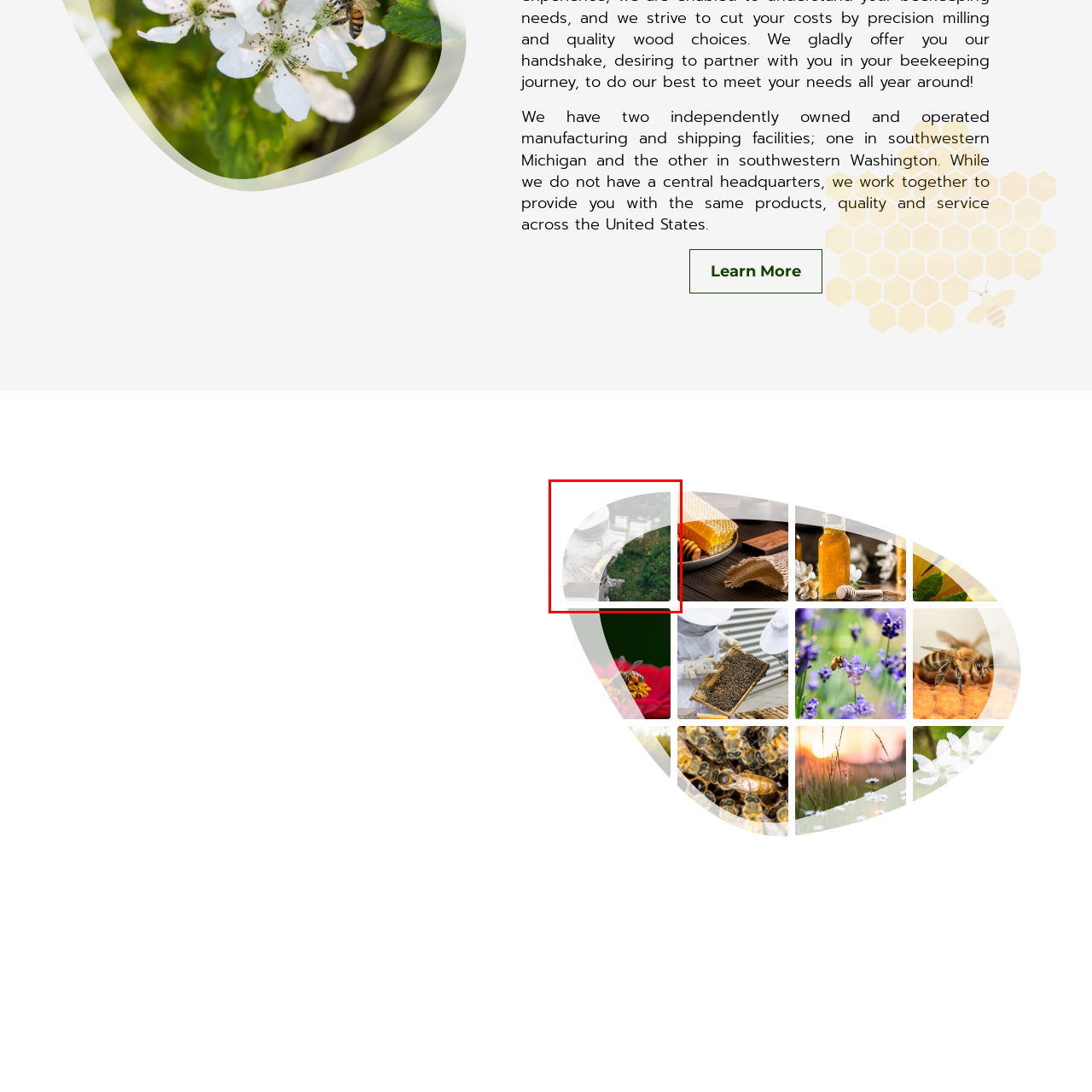What is the purpose of hive management?
Please look at the image marked with a red bounding box and provide a one-word or short-phrase answer based on what you see.

Honey production and pollination